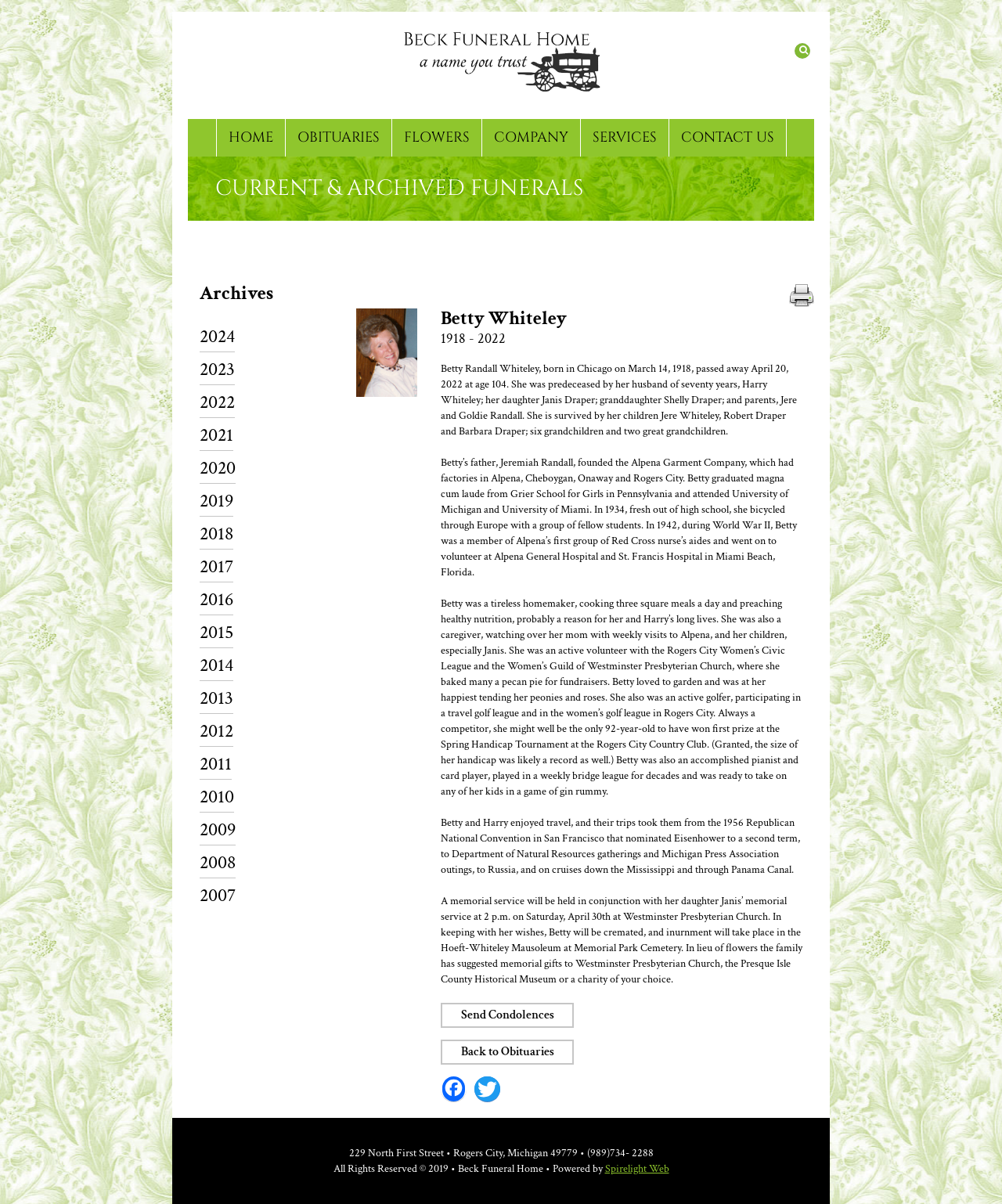Please identify the bounding box coordinates of the element's region that should be clicked to execute the following instruction: "Send condolences". The bounding box coordinates must be four float numbers between 0 and 1, i.e., [left, top, right, bottom].

[0.44, 0.833, 0.573, 0.854]